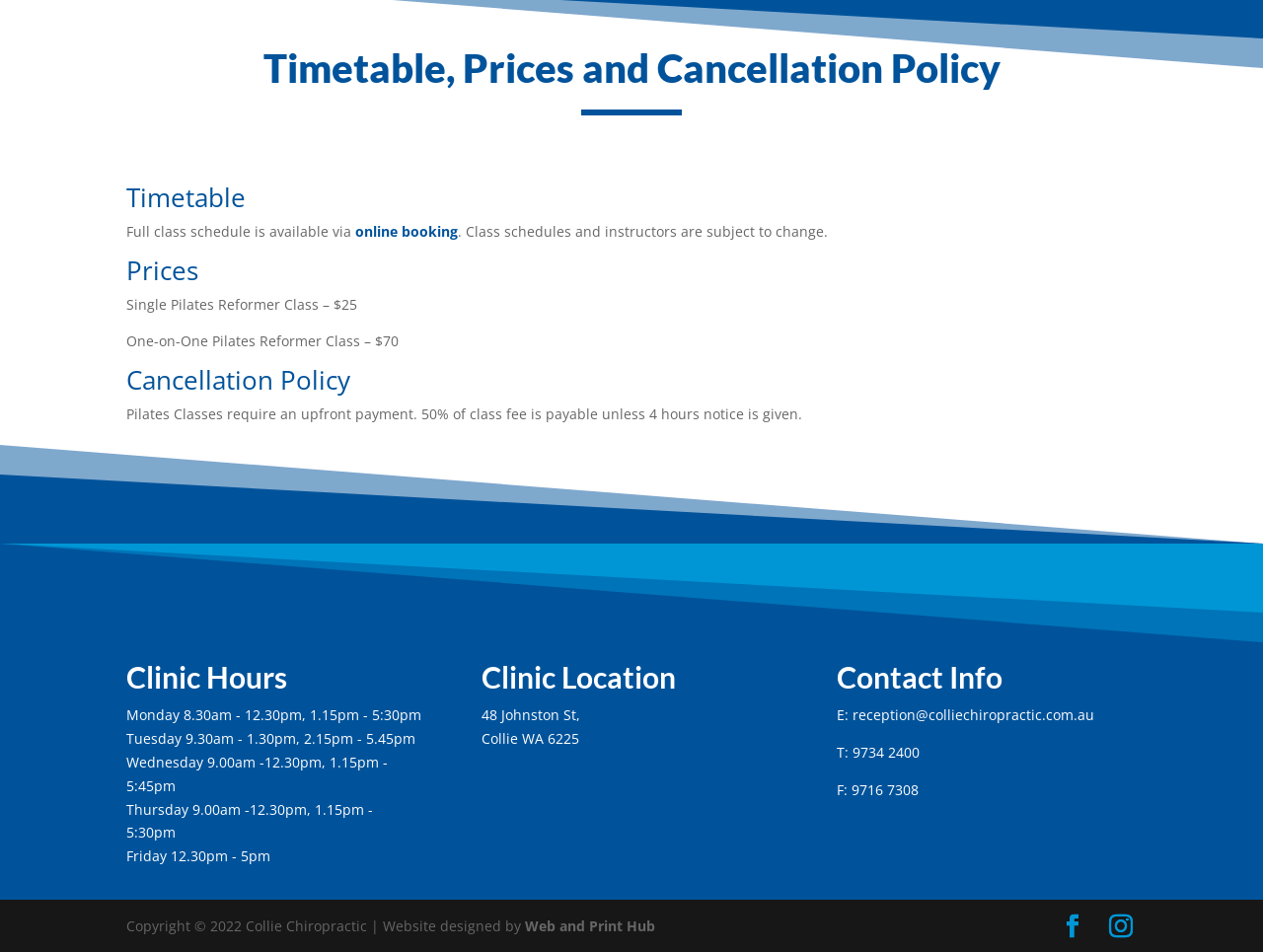Given the element description 9734 2400, predict the bounding box coordinates for the UI element in the webpage screenshot. The format should be (top-left x, top-left y, bottom-right x, bottom-right y), and the values should be between 0 and 1.

[0.675, 0.781, 0.728, 0.8]